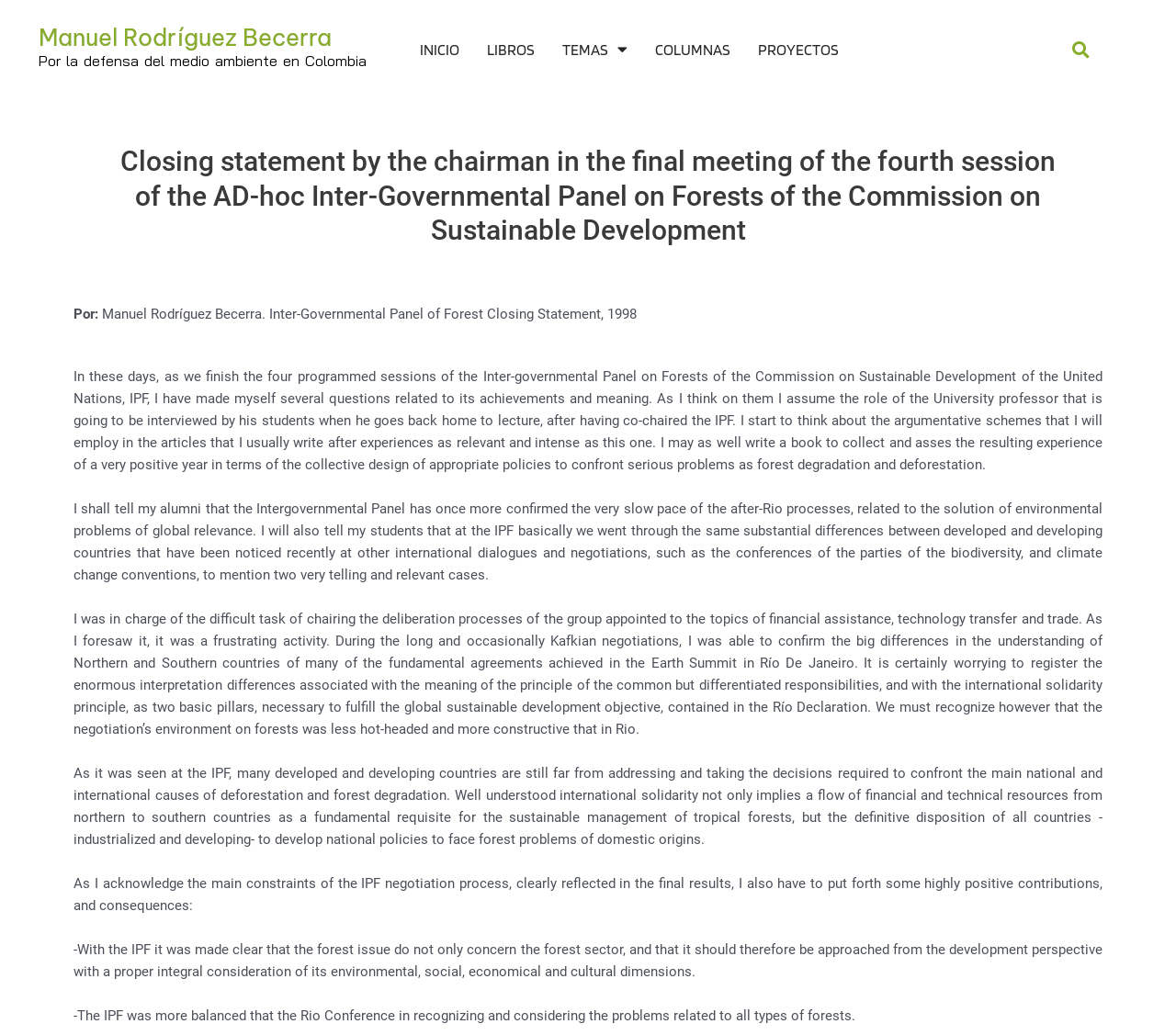Locate the heading on the webpage and return its text.

Manuel Rodríguez Becerra